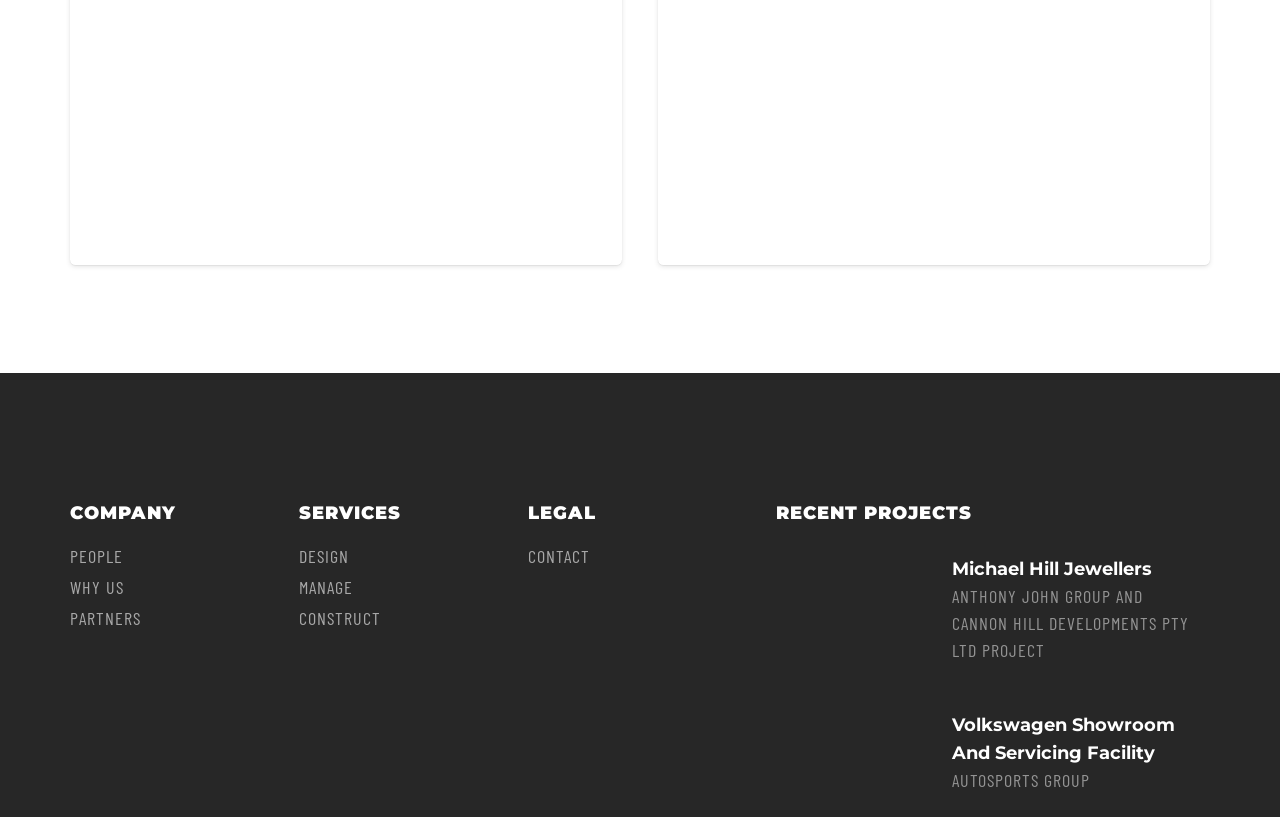Please identify the bounding box coordinates of the area that needs to be clicked to fulfill the following instruction: "Go to DESIGN services."

[0.234, 0.667, 0.273, 0.693]